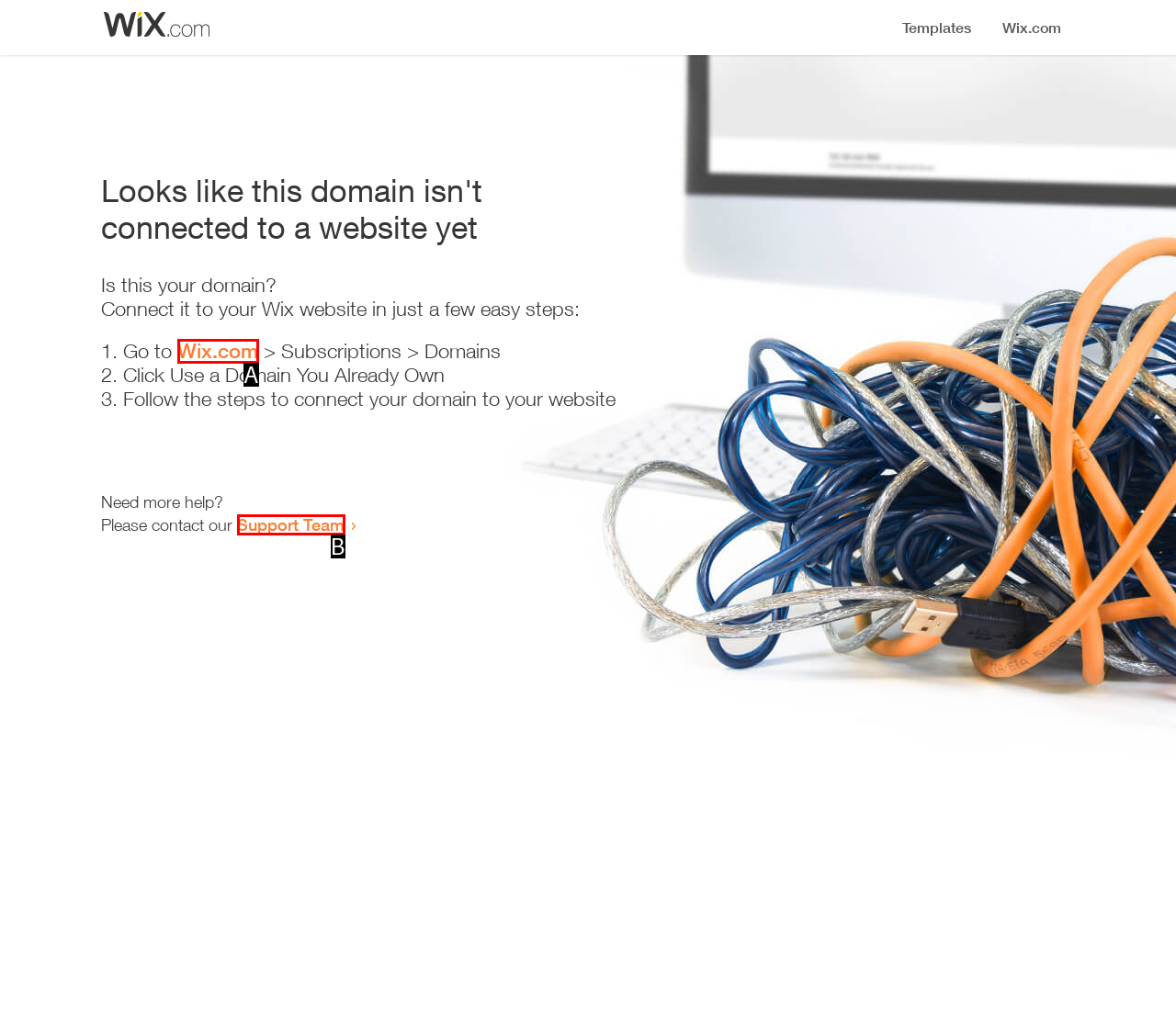From the description: Wix.com, identify the option that best matches and reply with the letter of that option directly.

A